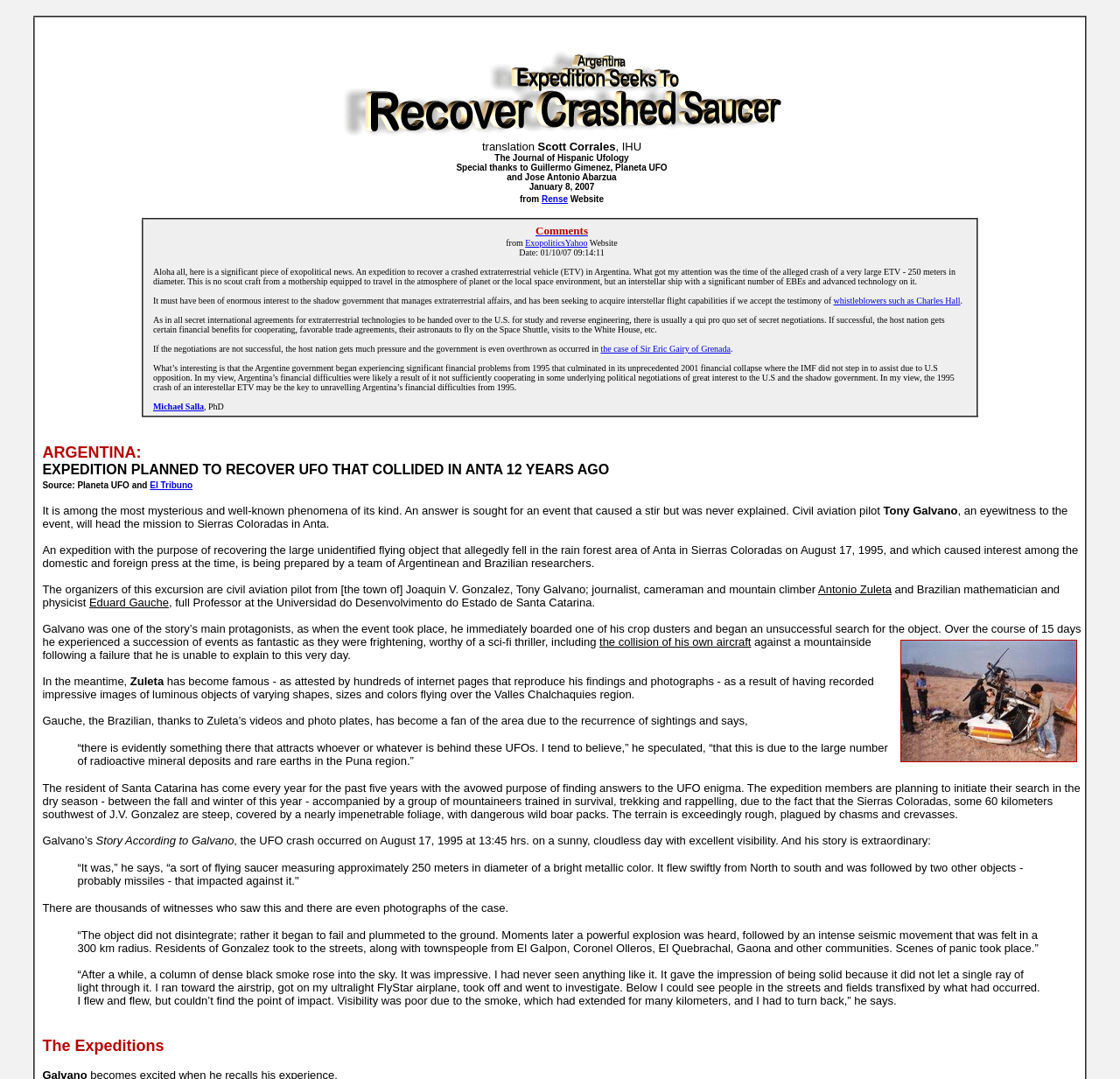Use a single word or phrase to answer the question:
What is the name of the region where the UFO crash occurred?

Sierras Coloradas